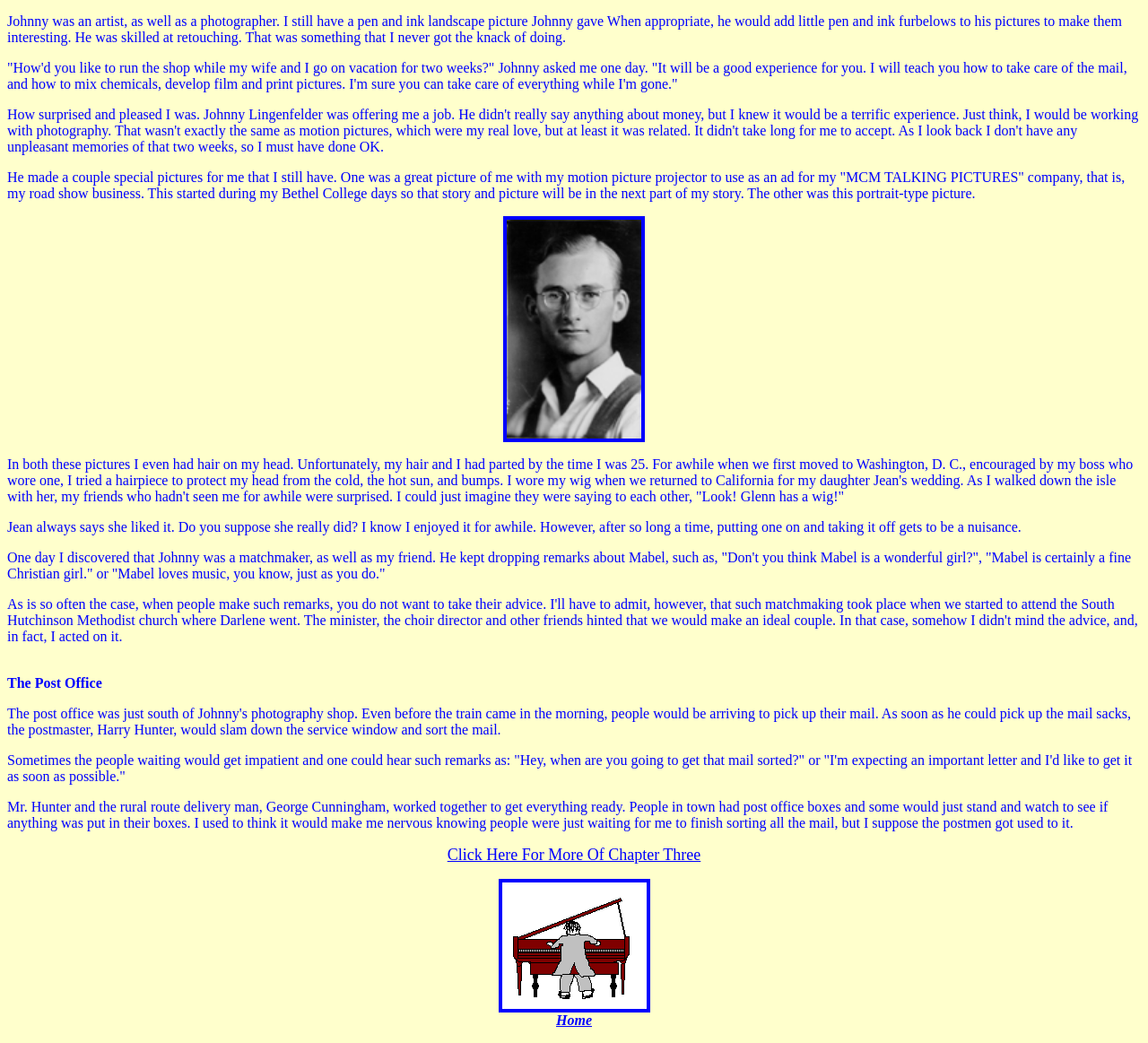Mark the bounding box of the element that matches the following description: "Home".

[0.484, 0.971, 0.516, 0.985]